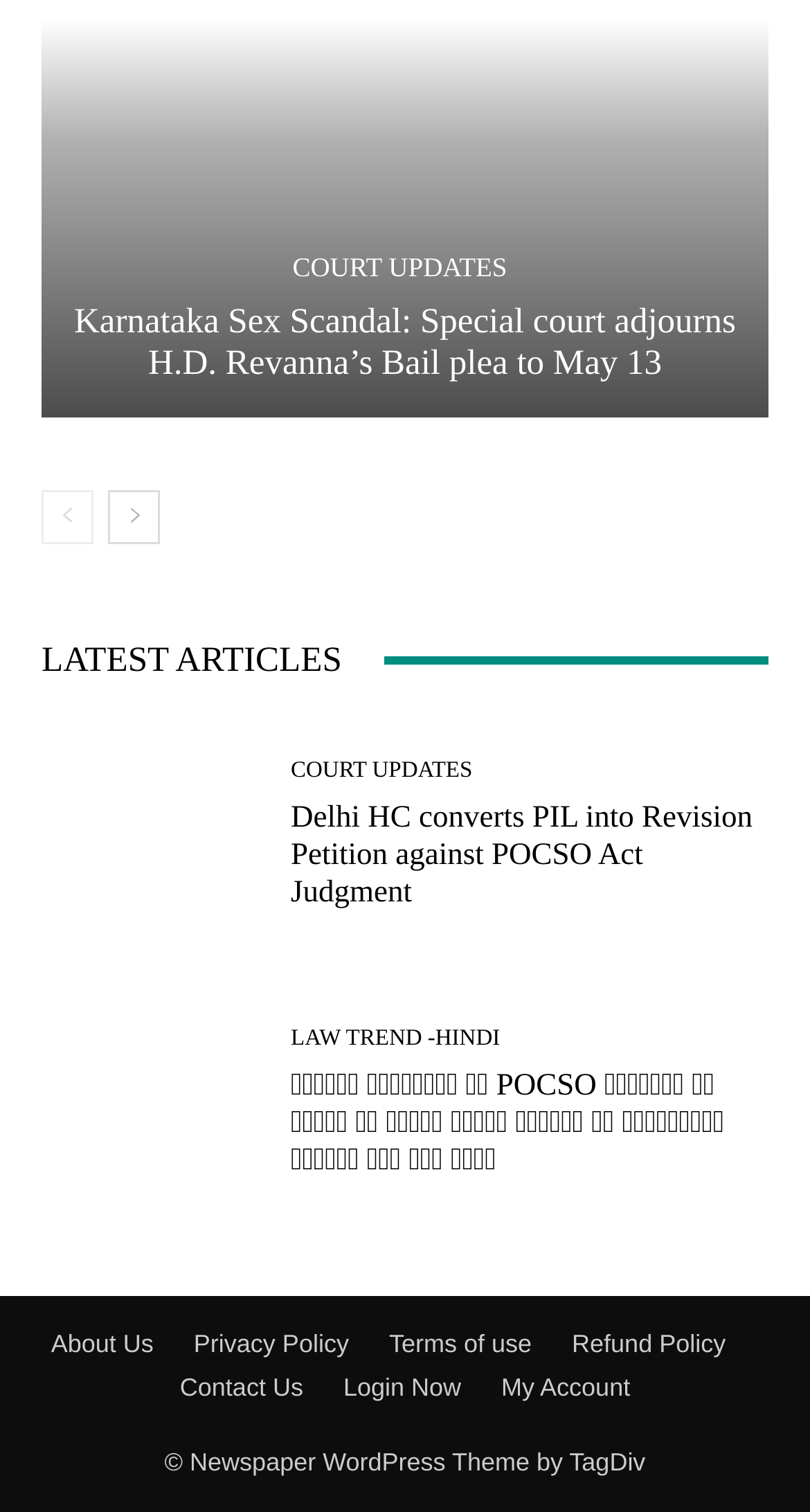What is the theme of the website?
Using the visual information, answer the question in a single word or phrase.

Newspaper WordPress Theme